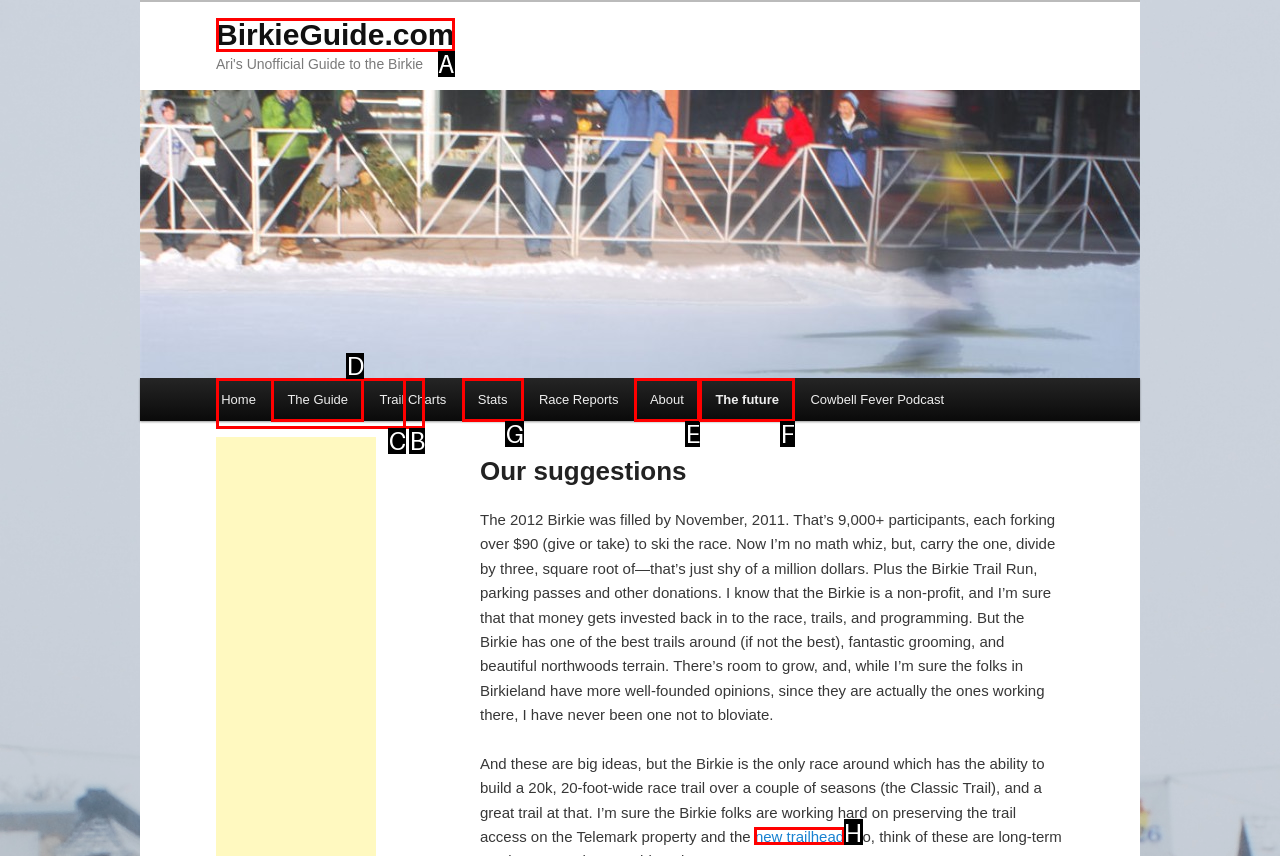Point out the HTML element I should click to achieve the following: Go to the stats page Reply with the letter of the selected element.

G